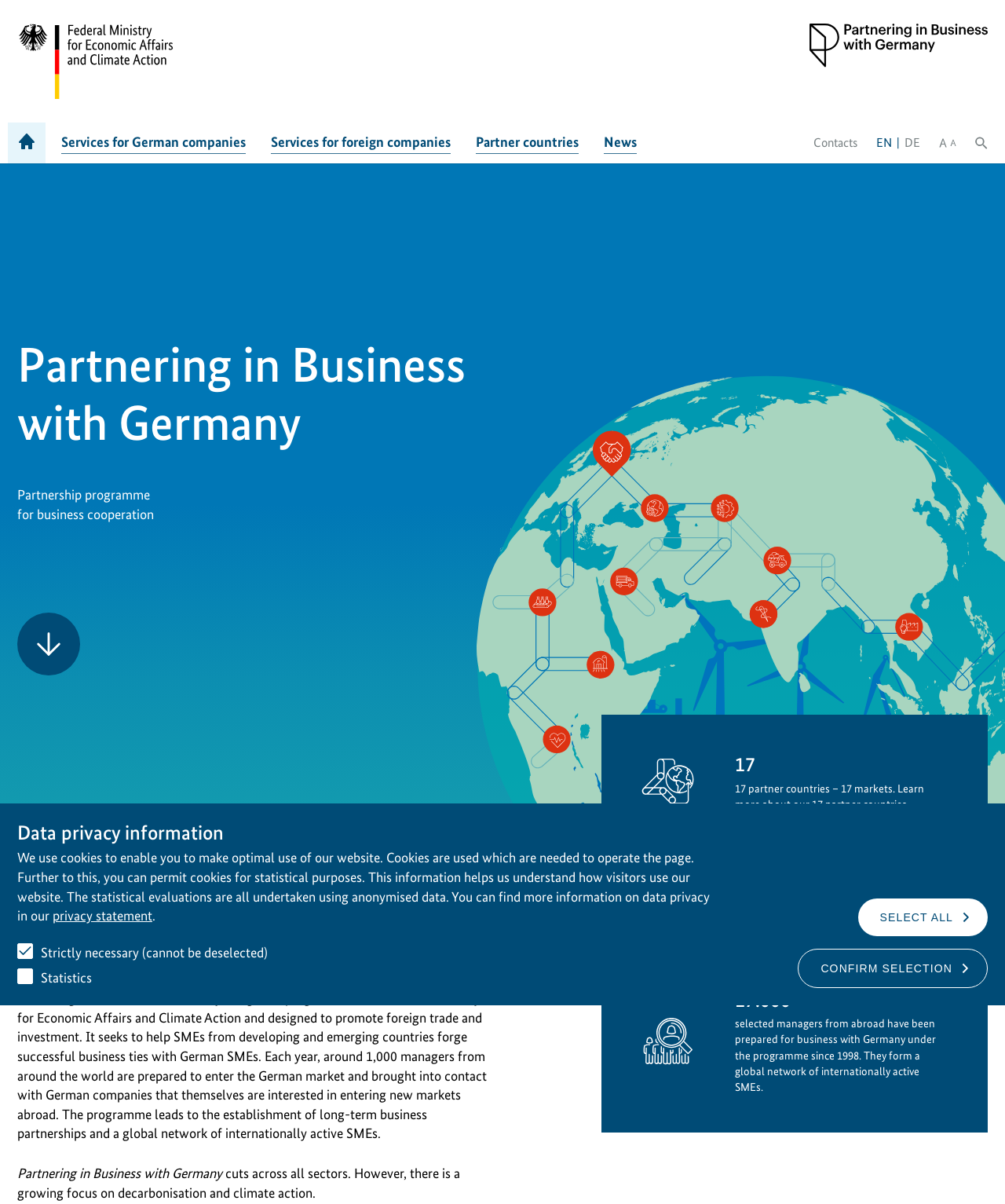How many partner countries are there?
Please answer the question with a detailed response using the information from the screenshot.

I found the answer by looking at the heading '17' and the corresponding text '17 partner countries – 17 markets. Learn more about our 17 partner countries.' which indicates that there are 17 partner countries.